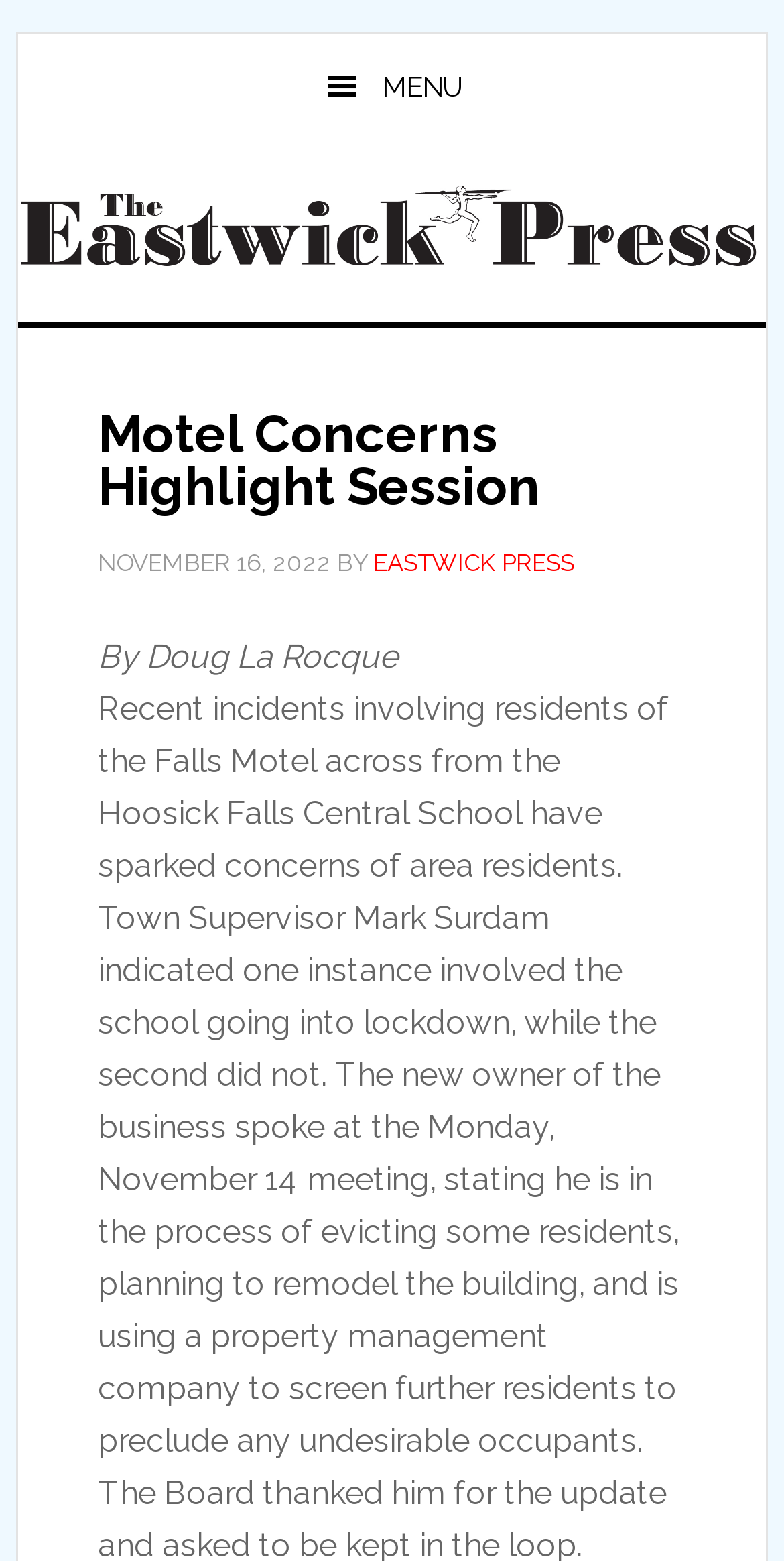Given the element description Menu, predict the bounding box coordinates for the UI element in the webpage screenshot. The format should be (top-left x, top-left y, bottom-right x, bottom-right y), and the values should be between 0 and 1.

[0.023, 0.022, 0.977, 0.089]